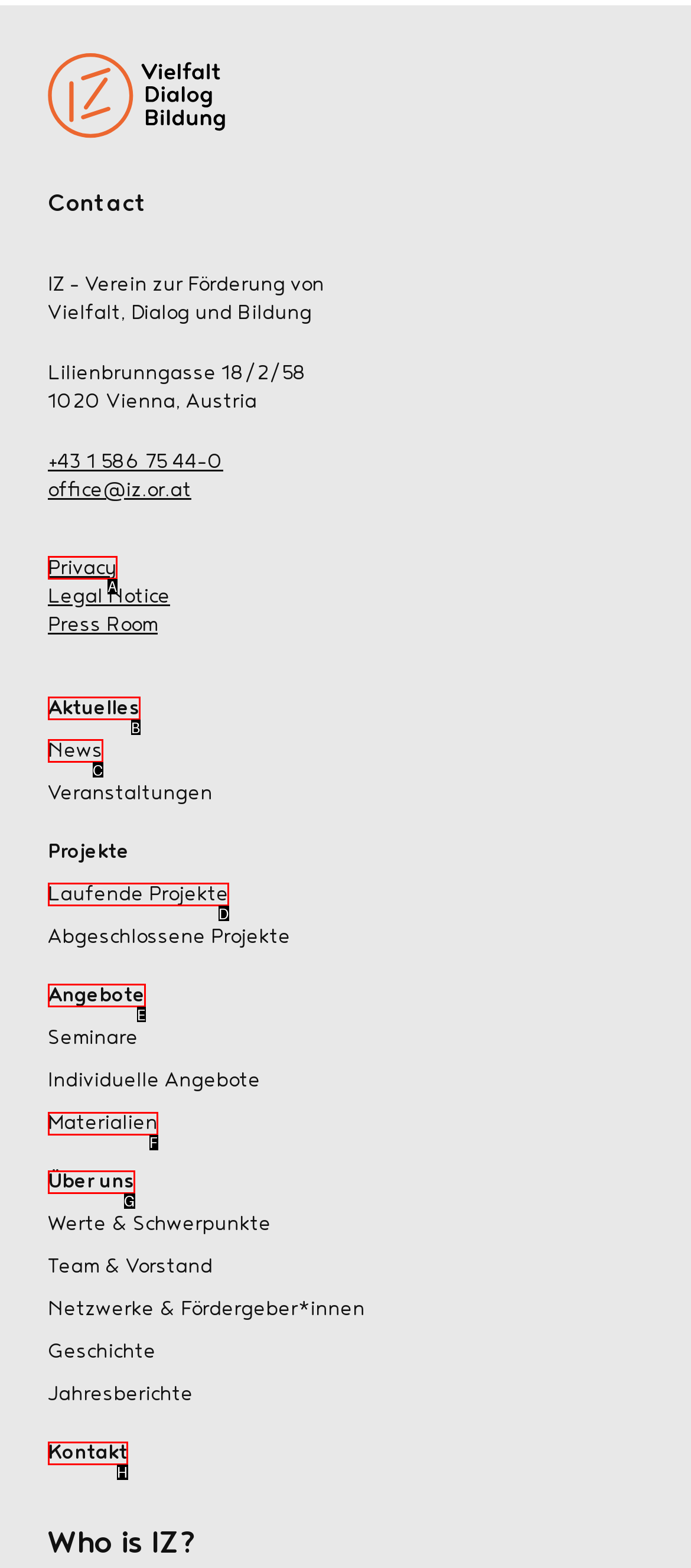Match the description: Über uns to one of the options shown. Reply with the letter of the best match.

G